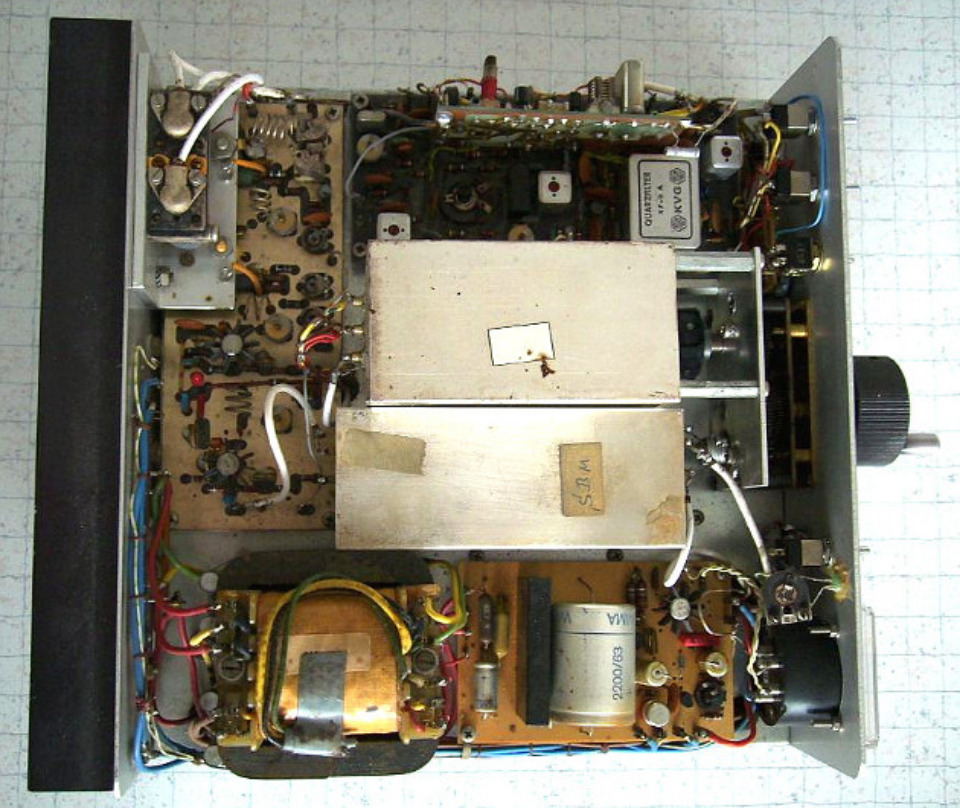Examine the image and give a thorough answer to the following question:
What material is the casing of the linear amplifier made of?

The material of the casing of the linear amplifier can be identified by carefully reading the caption, which specifically mentions that the aluminum casing of the linear amplifier is visible in the image.